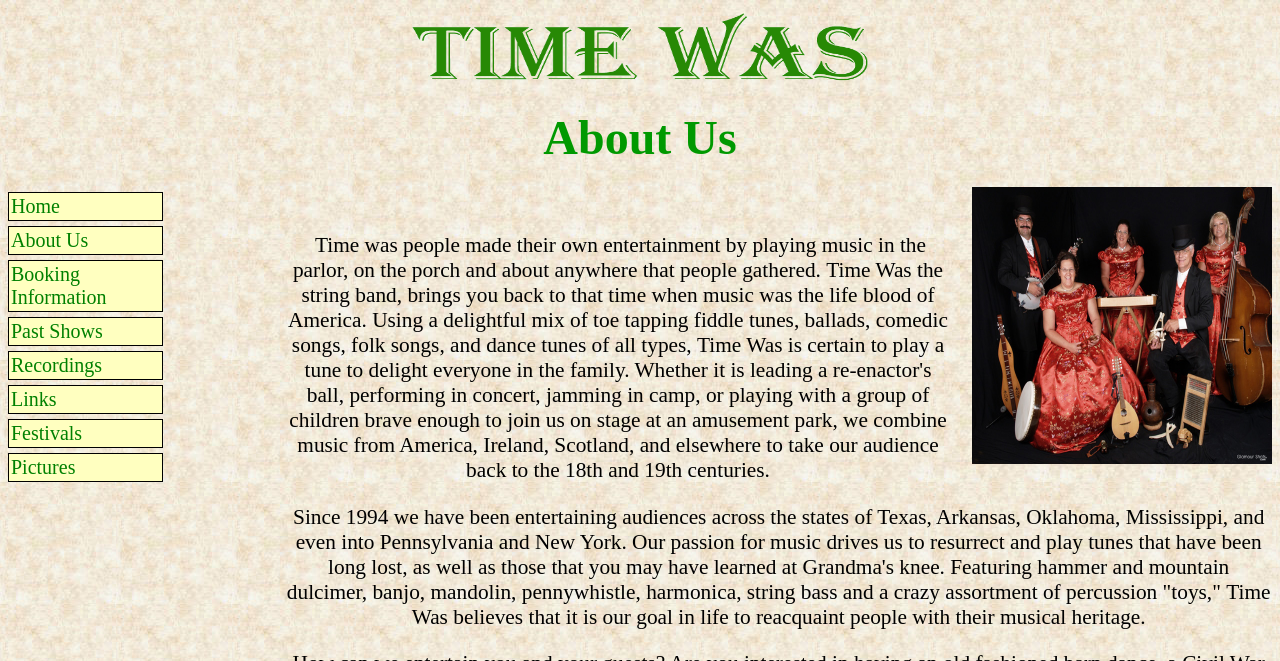What is the approximate year when the string band started?
Answer the question in a detailed and comprehensive manner.

I found this answer by reading the StaticText element with the text 'Since 1994 we have been entertaining audiences across the states of Texas, Arkansas, Oklahoma, Mississippi, and even into Pennsylvania and New York.' which mentions the year 1994 as the starting point of the string band's performances.